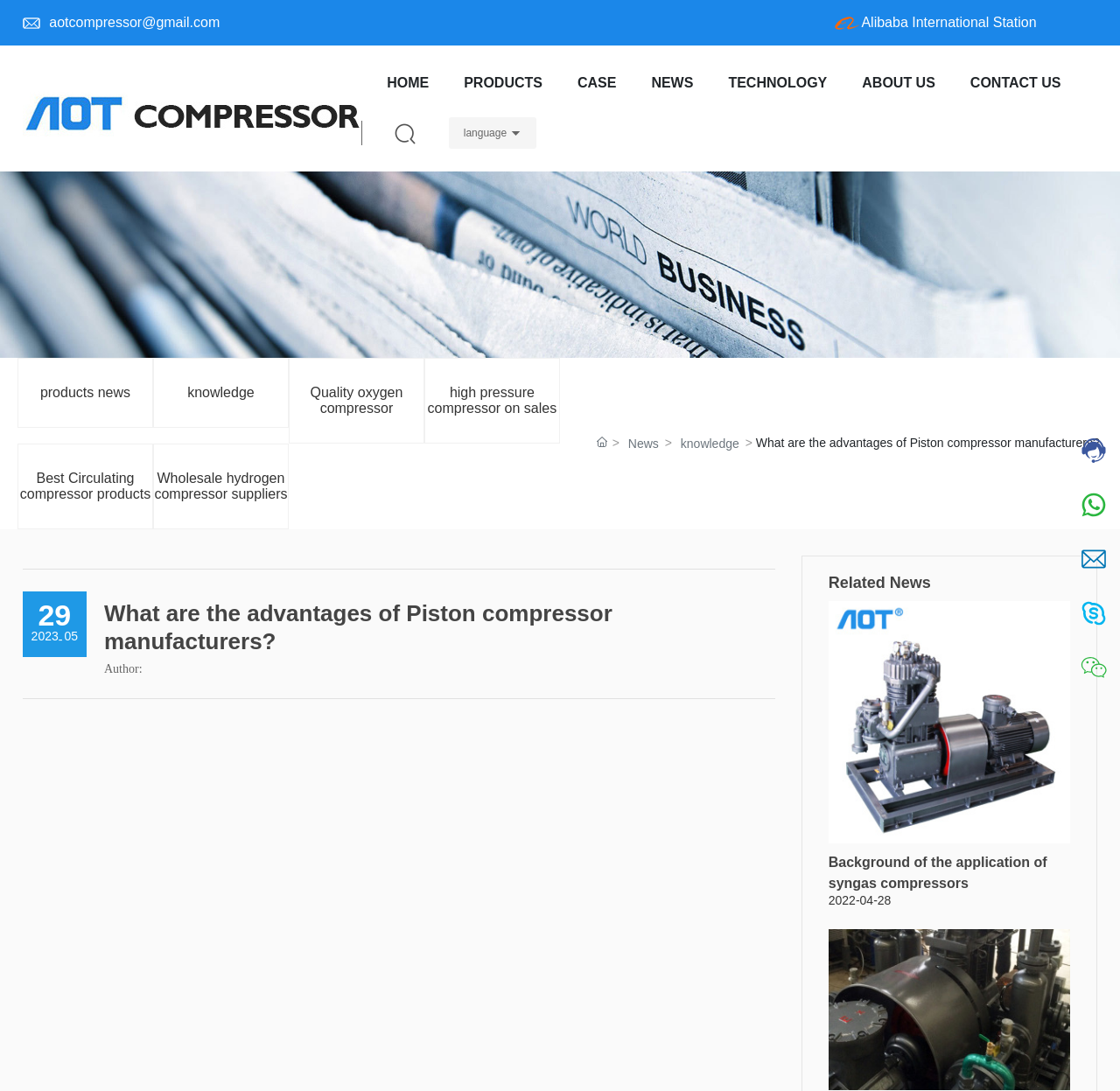What is the customer service hotline?
From the details in the image, provide a complete and detailed answer to the question.

The customer service hotline is a phone number that customers can call to get assistance. It is located at the bottom of the webpage and is labeled as 'Customer service hotline:' with the phone number '0552-4115911'.